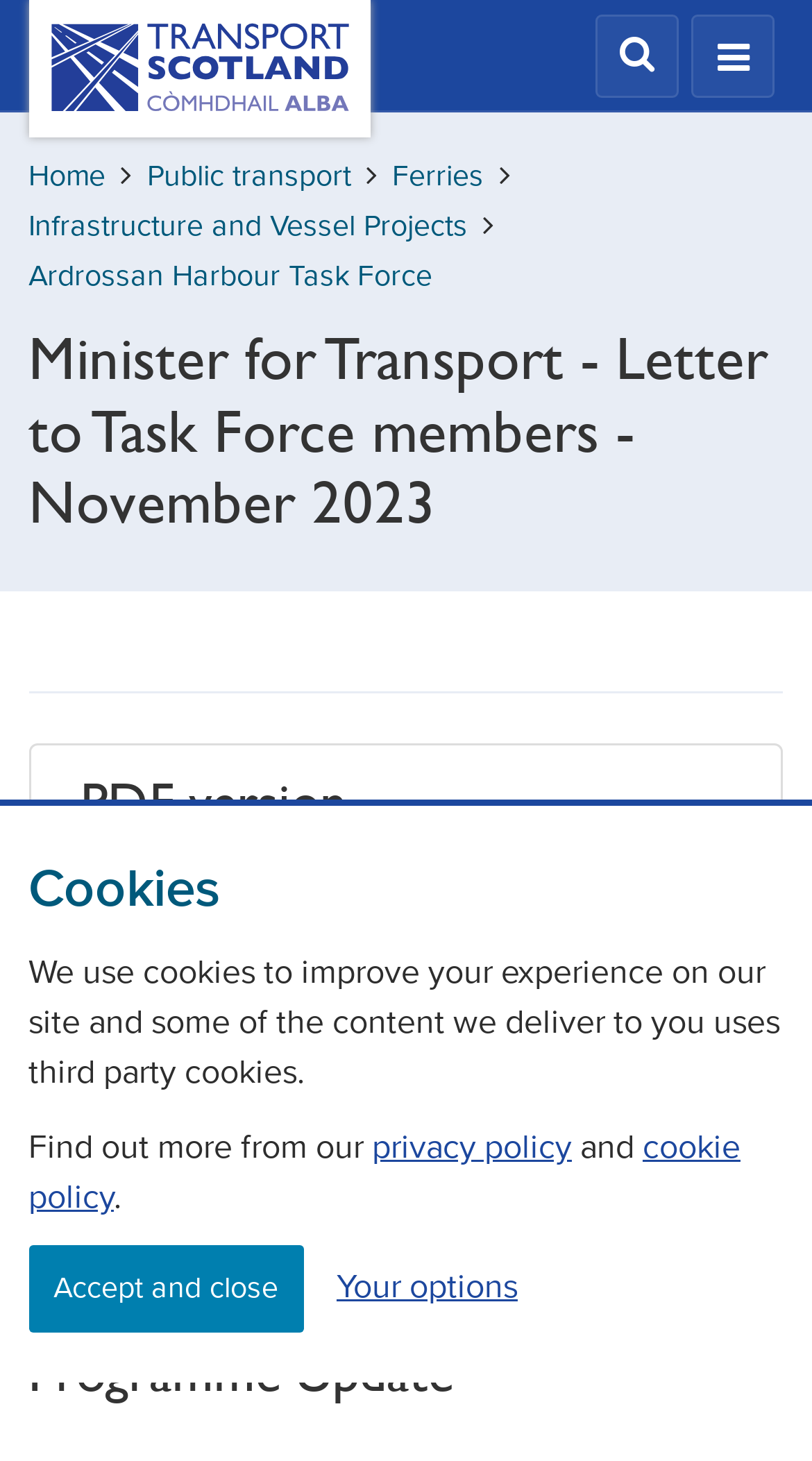Extract the heading text from the webpage.

Minister for Transport - Letter to Task Force members - November 2023